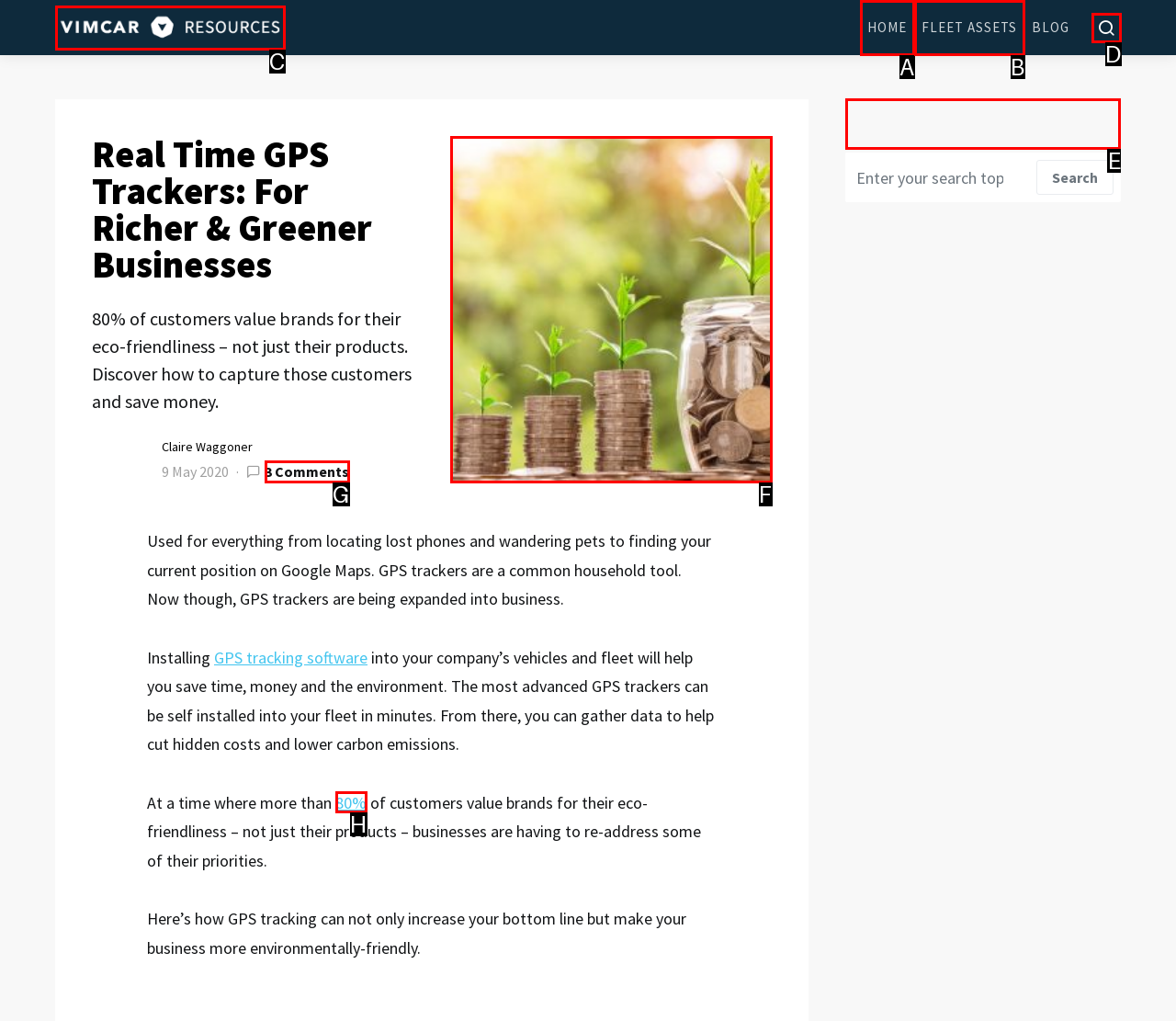Tell me the letter of the UI element to click in order to accomplish the following task: Subscribe to the I.D.I Mailing List
Answer with the letter of the chosen option from the given choices directly.

None